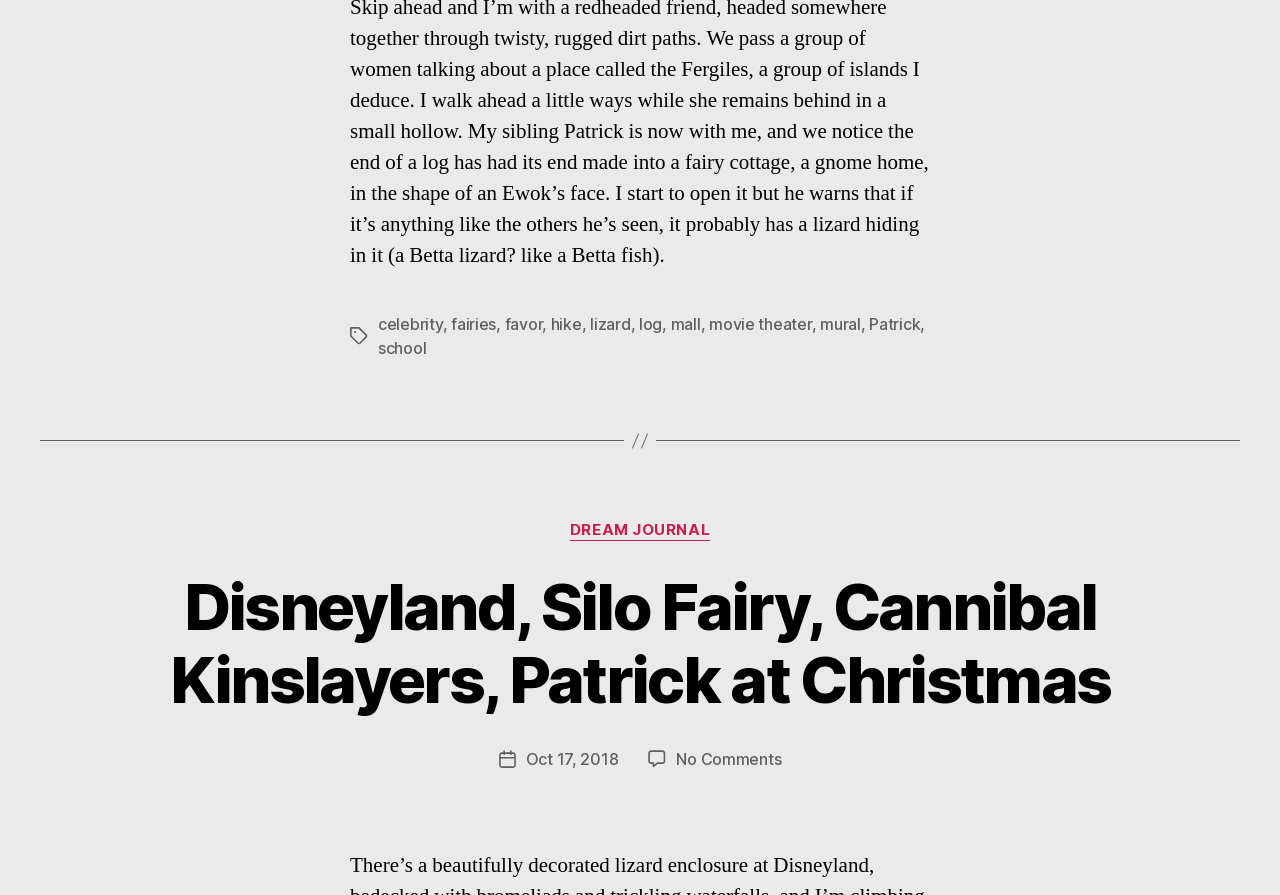Who is the author of the post?
Give a one-word or short phrase answer based on the image.

Orin Zebest